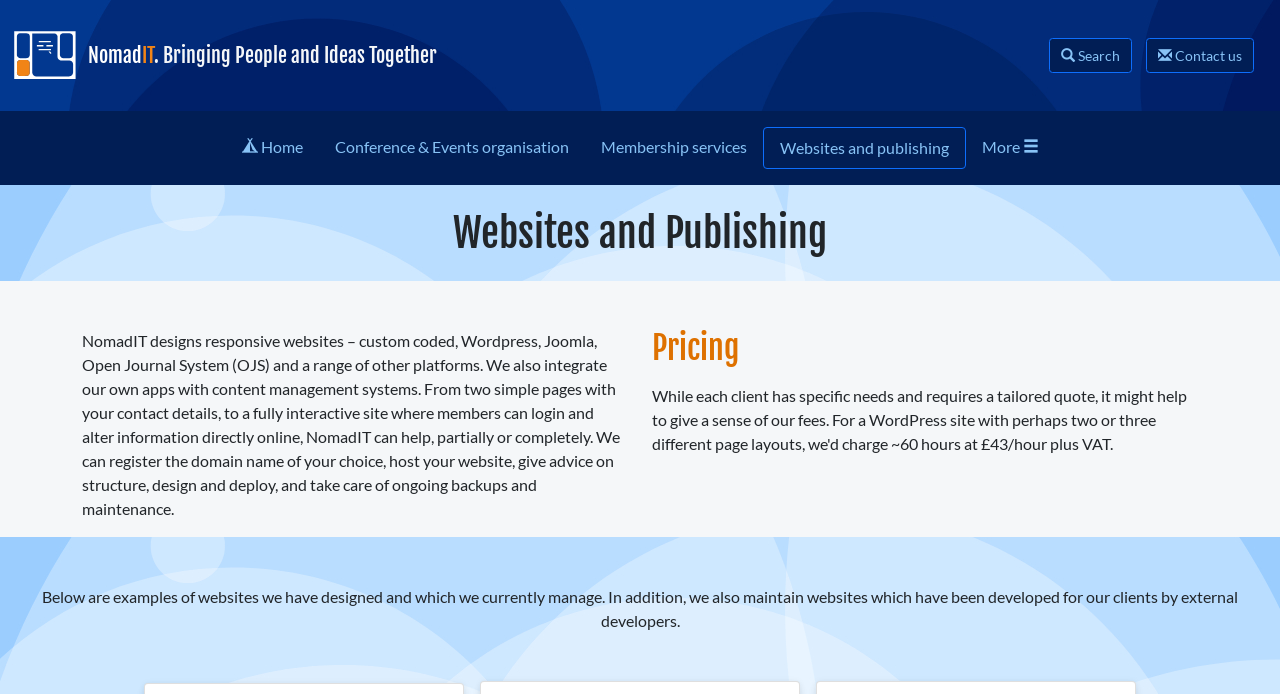Please locate the bounding box coordinates of the region I need to click to follow this instruction: "Contact us".

[0.895, 0.055, 0.979, 0.105]